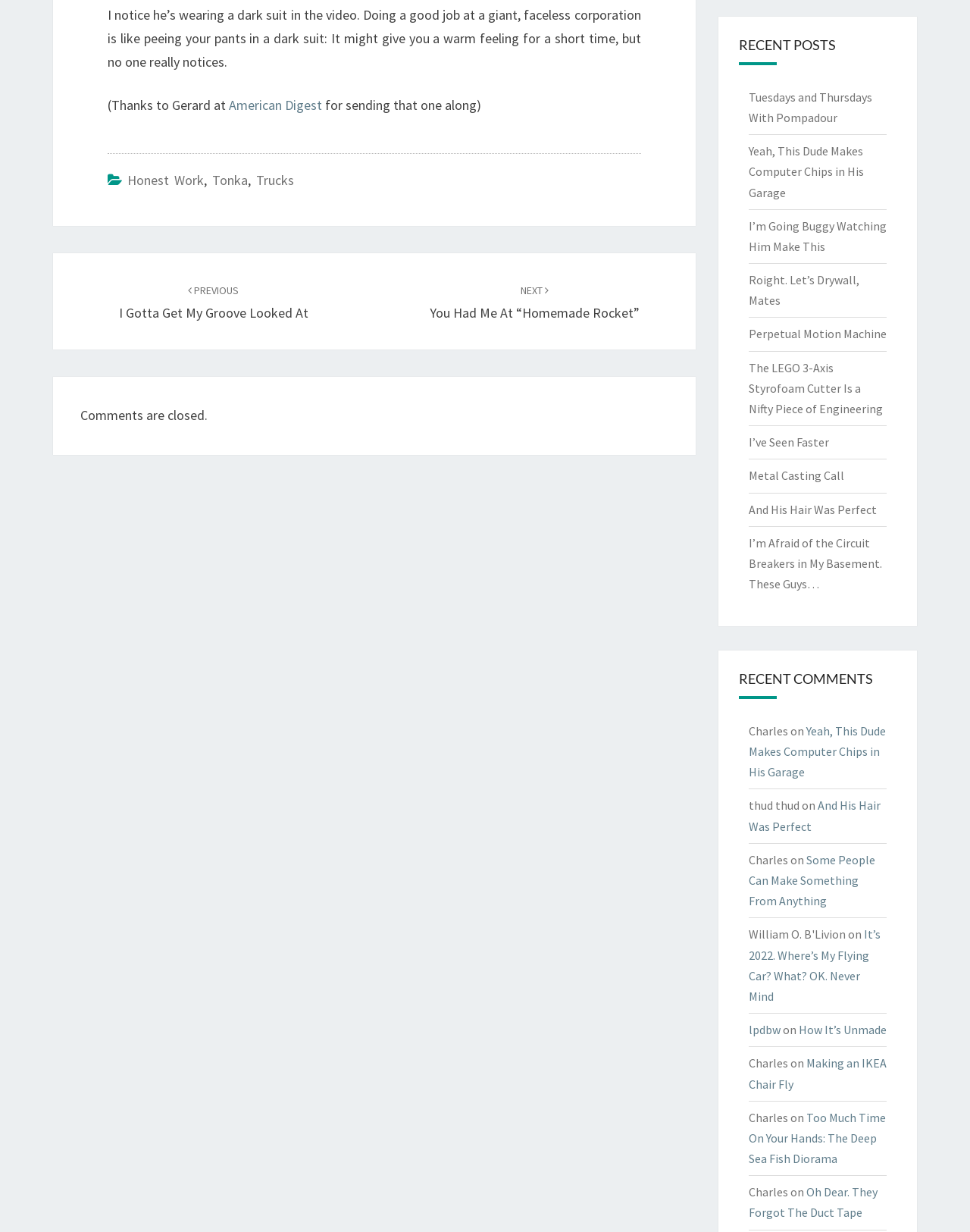Locate the bounding box coordinates of the UI element described by: "How It’s Unmade". The bounding box coordinates should consist of four float numbers between 0 and 1, i.e., [left, top, right, bottom].

[0.823, 0.83, 0.914, 0.842]